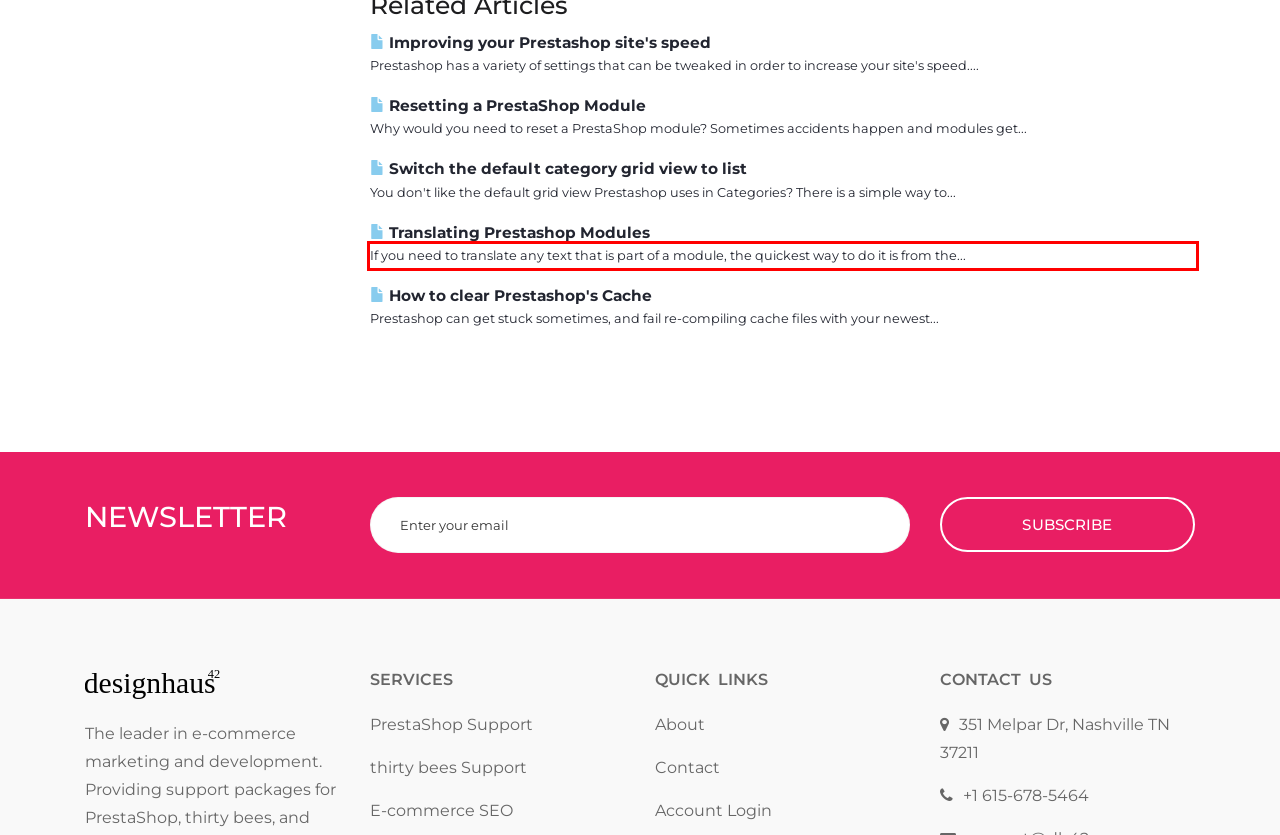Given a screenshot of a webpage, identify the red bounding box and perform OCR to recognize the text within that box.

If you need to translate any text that is part of a module, the quickest way to do it is from the...